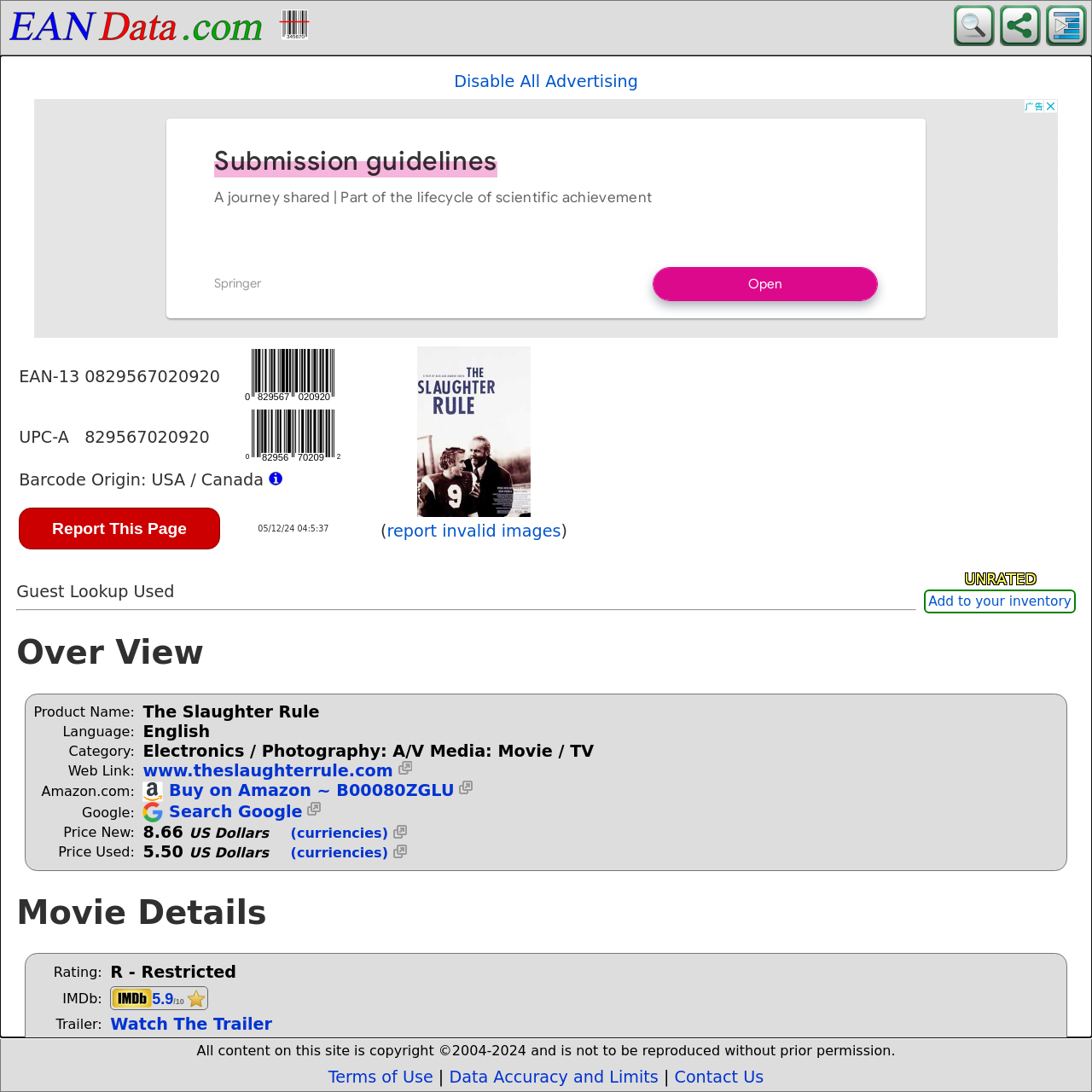Examine the image carefully and respond to the question with a detailed answer: 
What is the rating of the movie?

I found the rating of the movie by looking at the 'Movie Details' section, where it is listed as 'Rating: R - Restricted'.